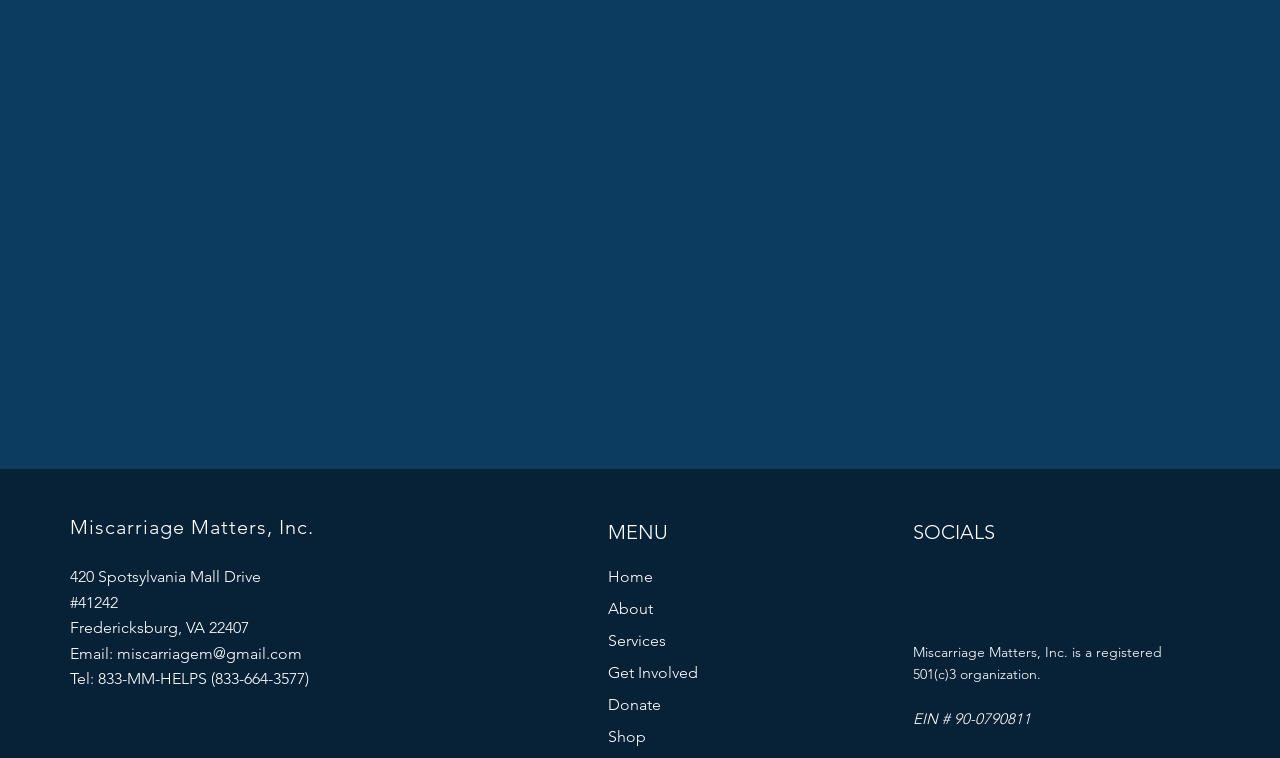Please identify the bounding box coordinates of the region to click in order to complete the given instruction: "Go to Shop". The coordinates should be four float numbers between 0 and 1, i.e., [left, top, right, bottom].

[0.475, 0.951, 0.65, 0.993]